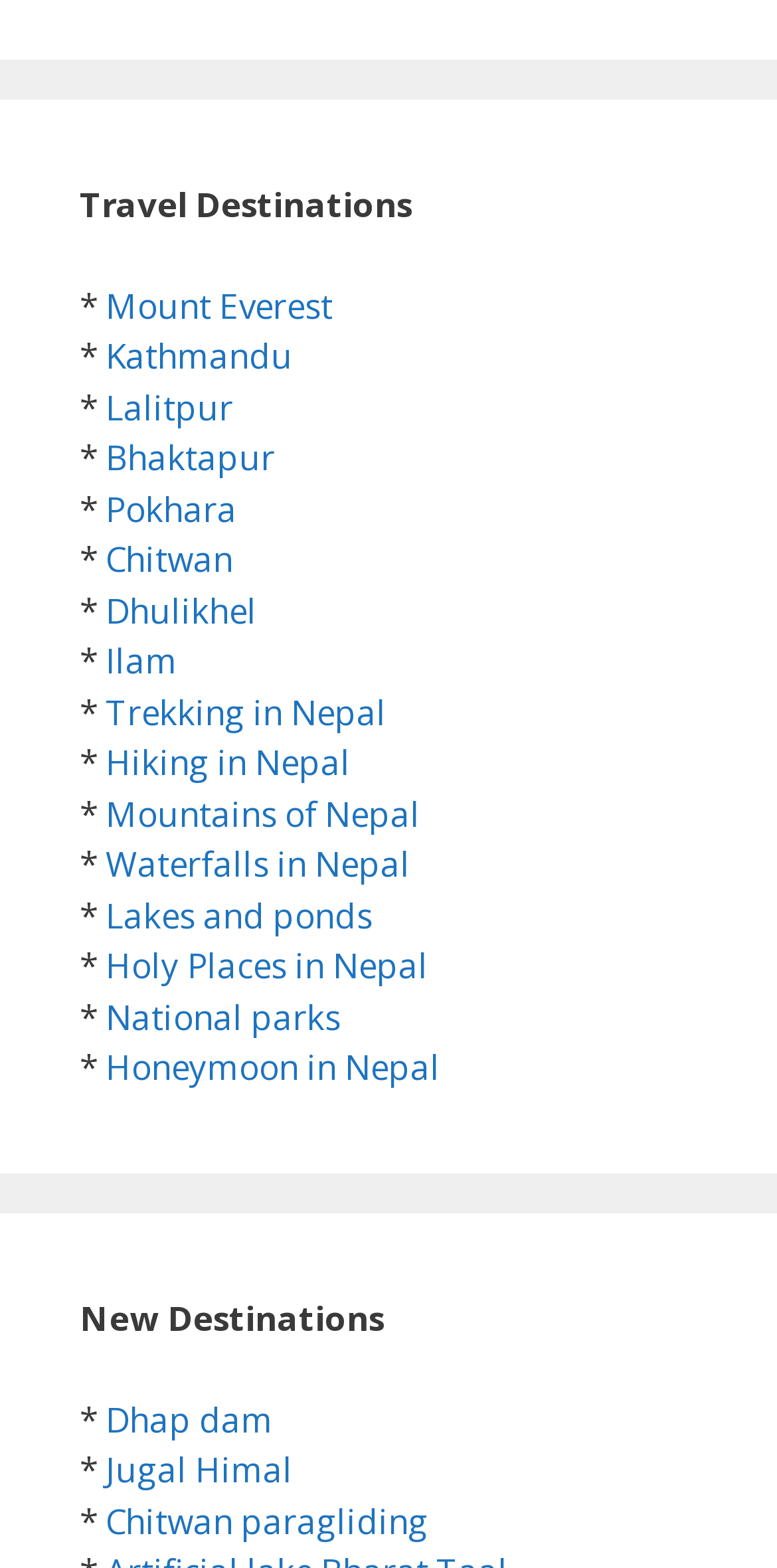Please give a one-word or short phrase response to the following question: 
What is the first travel destination listed?

Mount Everest